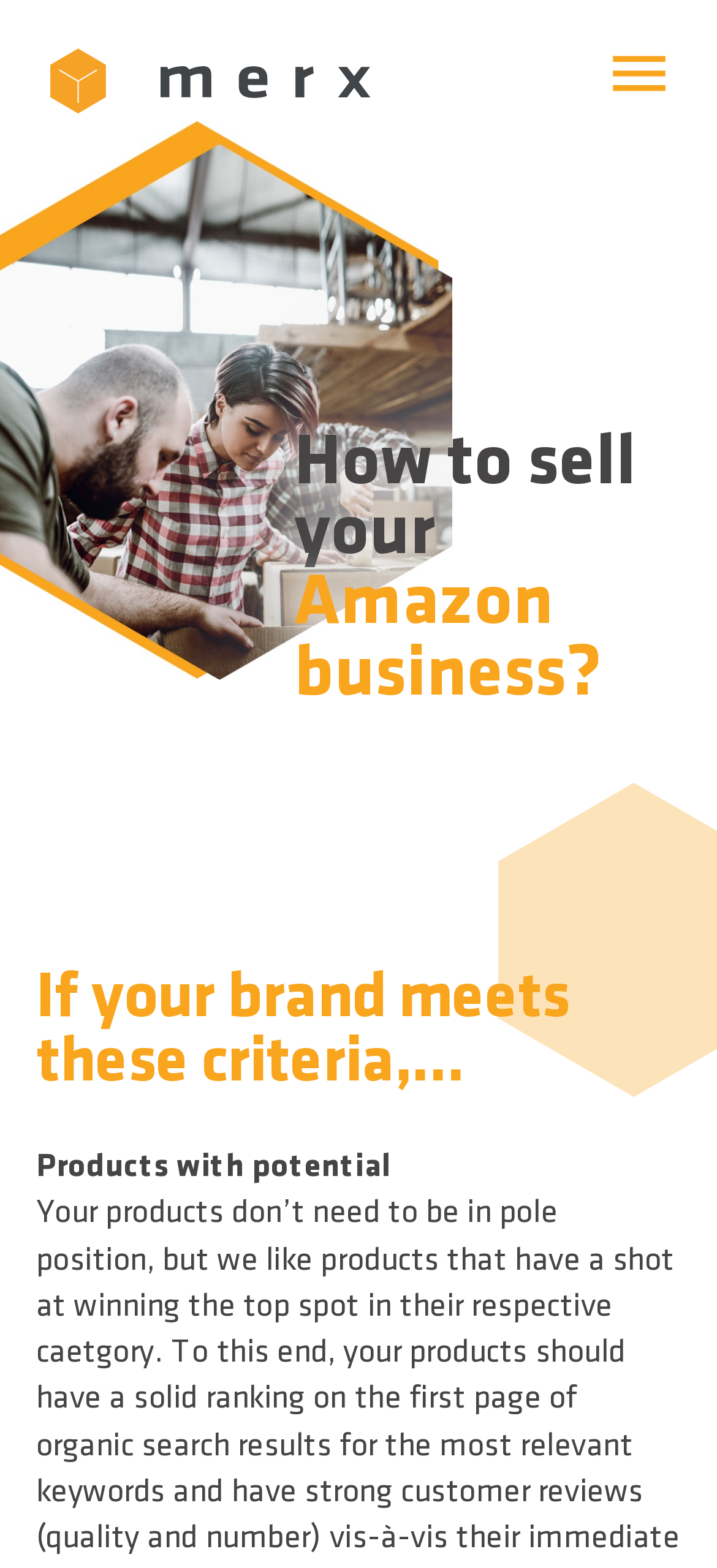Please extract the title of the webpage.

How to sell your
Amazon business?